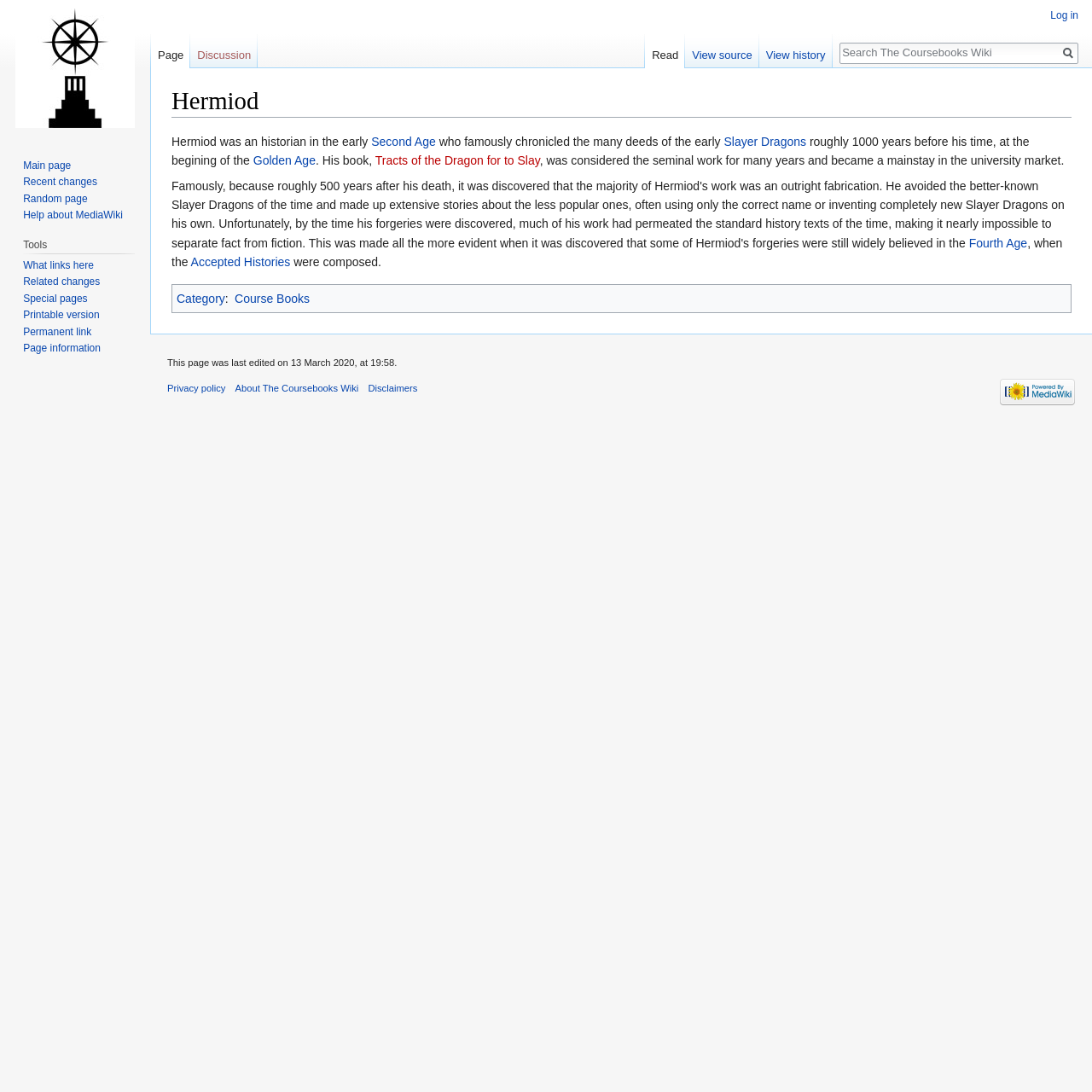Explain the webpage in detail, including its primary components.

The webpage is about Hermiod, a historian in the early Second Age, who chronicled the deeds of the early Slayer Dragons. The page has a main heading "Hermiod" at the top, followed by links to "Jump to navigation" and "Jump to search". Below the heading, there is a paragraph of text describing Hermiod's work, including his book "Tracts of the Dragon for to Slay", which was considered a seminal work for many years.

On the top-right side of the page, there are navigation menus, including "Personal tools", "Namespaces", "Views", and "Search". The "Personal tools" menu has links to "Log in" and other options. The "Namespaces" menu has links to "Page" and "Discussion". The "Views" menu has links to "Read", "View source", and "View history". The "Search" menu has a search box and a "Go" button.

On the left side of the page, there is a navigation menu with links to "Main page", "Recent changes", "Random page", and "Help about MediaWiki". Below this menu, there is another menu with links to various tools, including "What links here", "Related changes", and "Special pages".

At the bottom of the page, there is a section with information about the page, including the date it was last edited and links to "Privacy policy", "About The Coursebooks Wiki", "Disclaimers", and "Powered by MediaWiki", which includes an image.